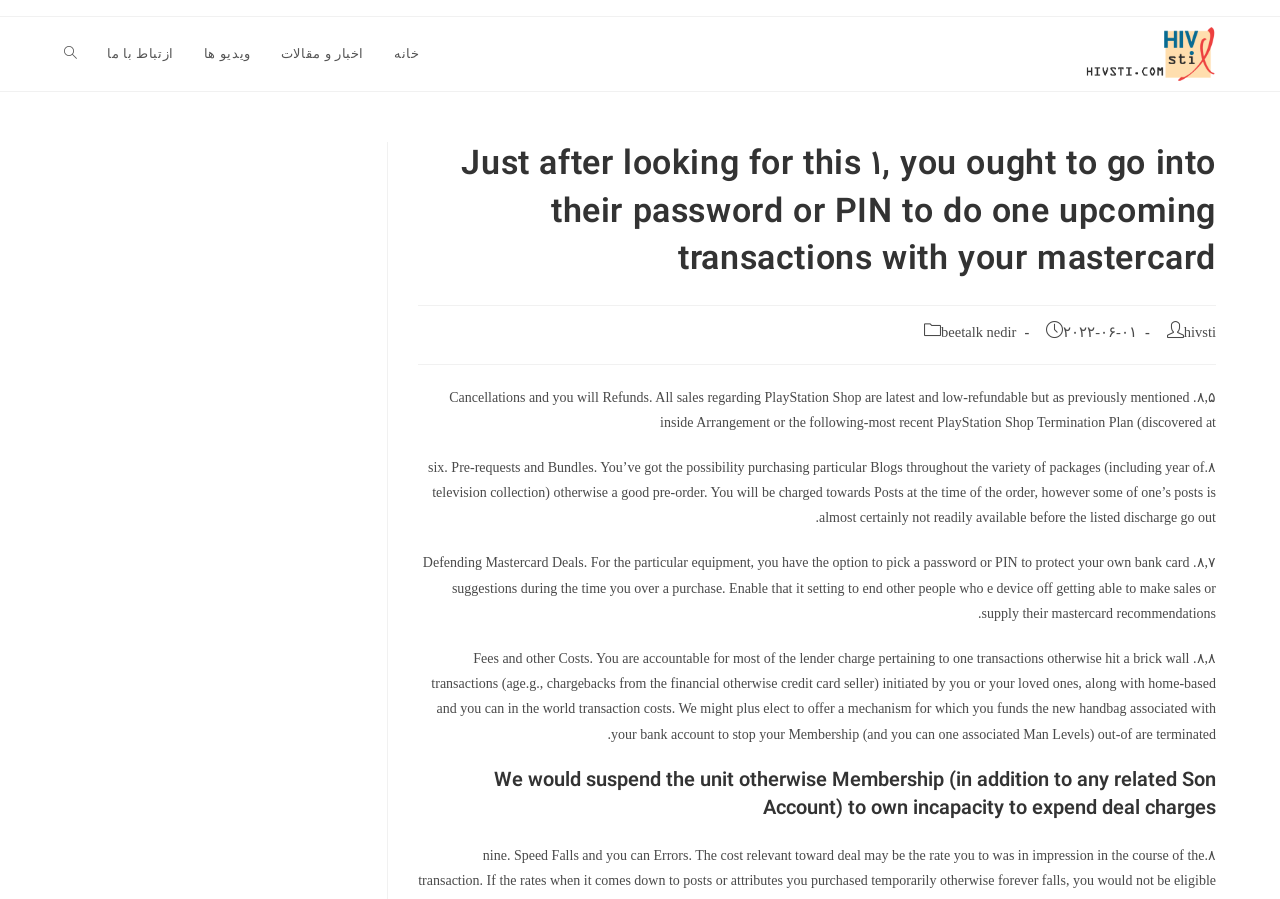Determine the bounding box coordinates of the region to click in order to accomplish the following instruction: "Read more about HIV and behavioral diseases". Provide the coordinates as four float numbers between 0 and 1, specifically [left, top, right, bottom].

[0.802, 0.05, 0.95, 0.067]